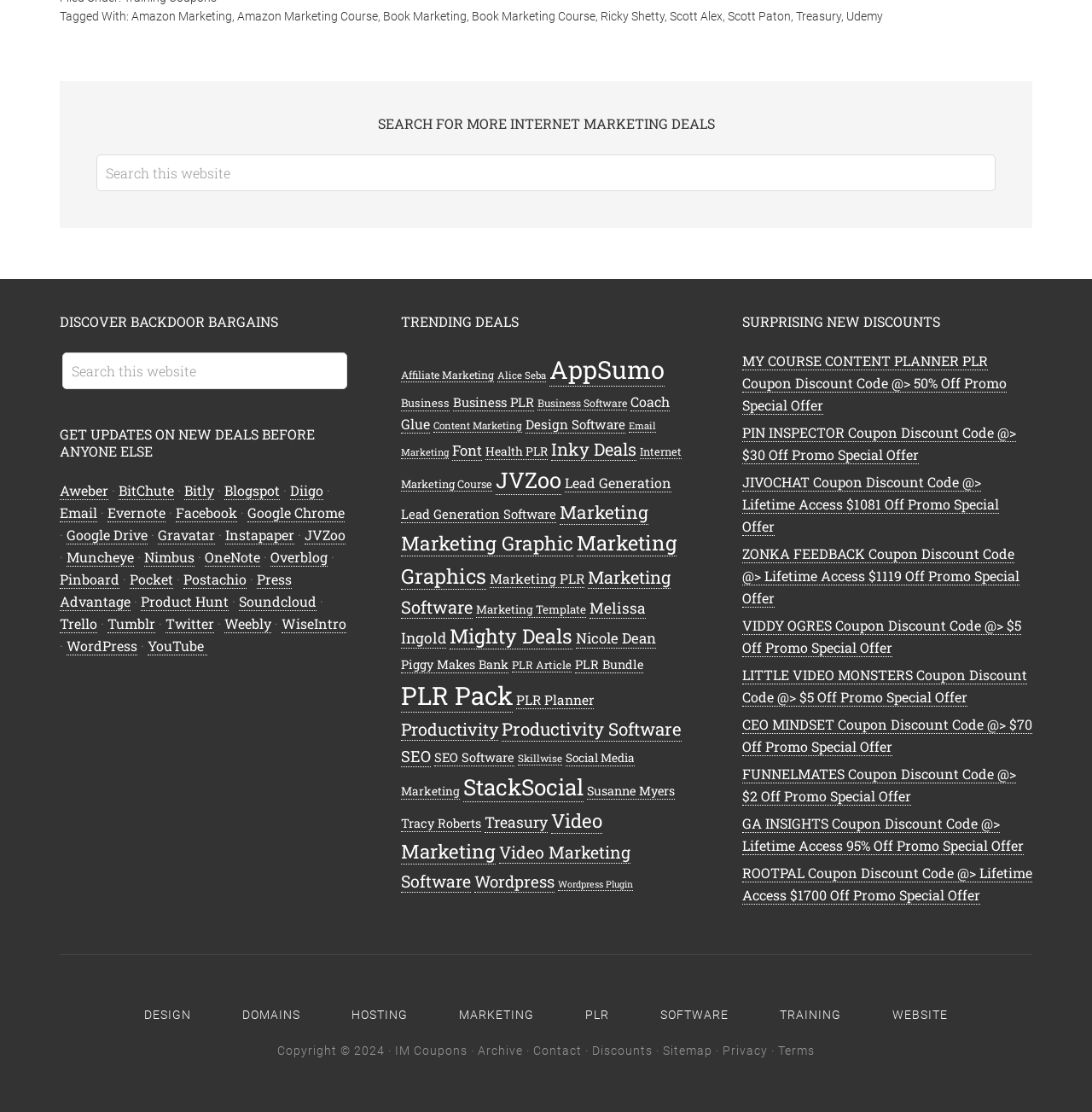How many search boxes are on this webpage?
Please give a detailed and elaborate answer to the question.

I counted the search boxes on the webpage and found two of them, one under the 'SEARCH FOR MORE INTERNET MARKETING DEALS' heading and another under the 'DISCOVER BACKDOOR BARGAINS' heading.